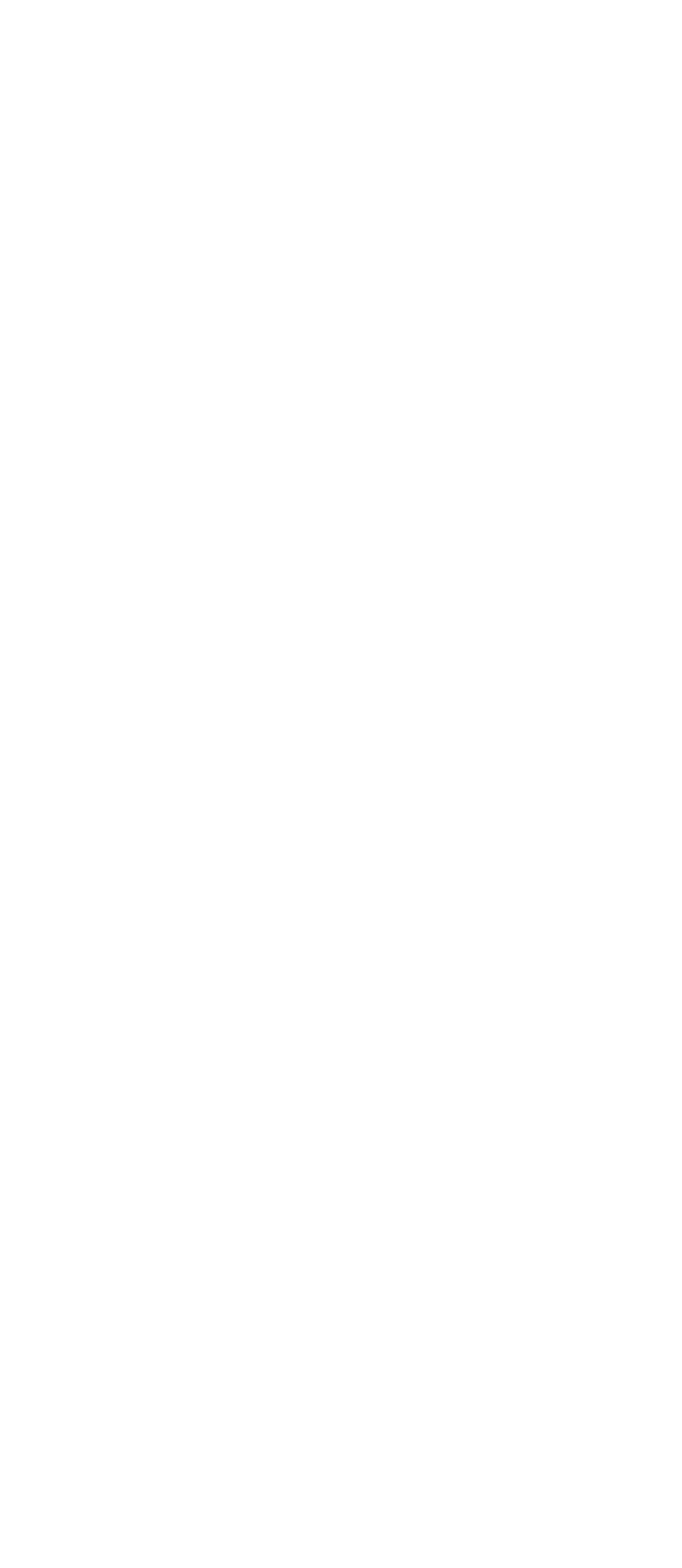Respond to the question with just a single word or phrase: 
What is the name of the author of the article 'Short clip: Fall and Rise of American Finance'?

Scott Aquanno and Stephen Maher